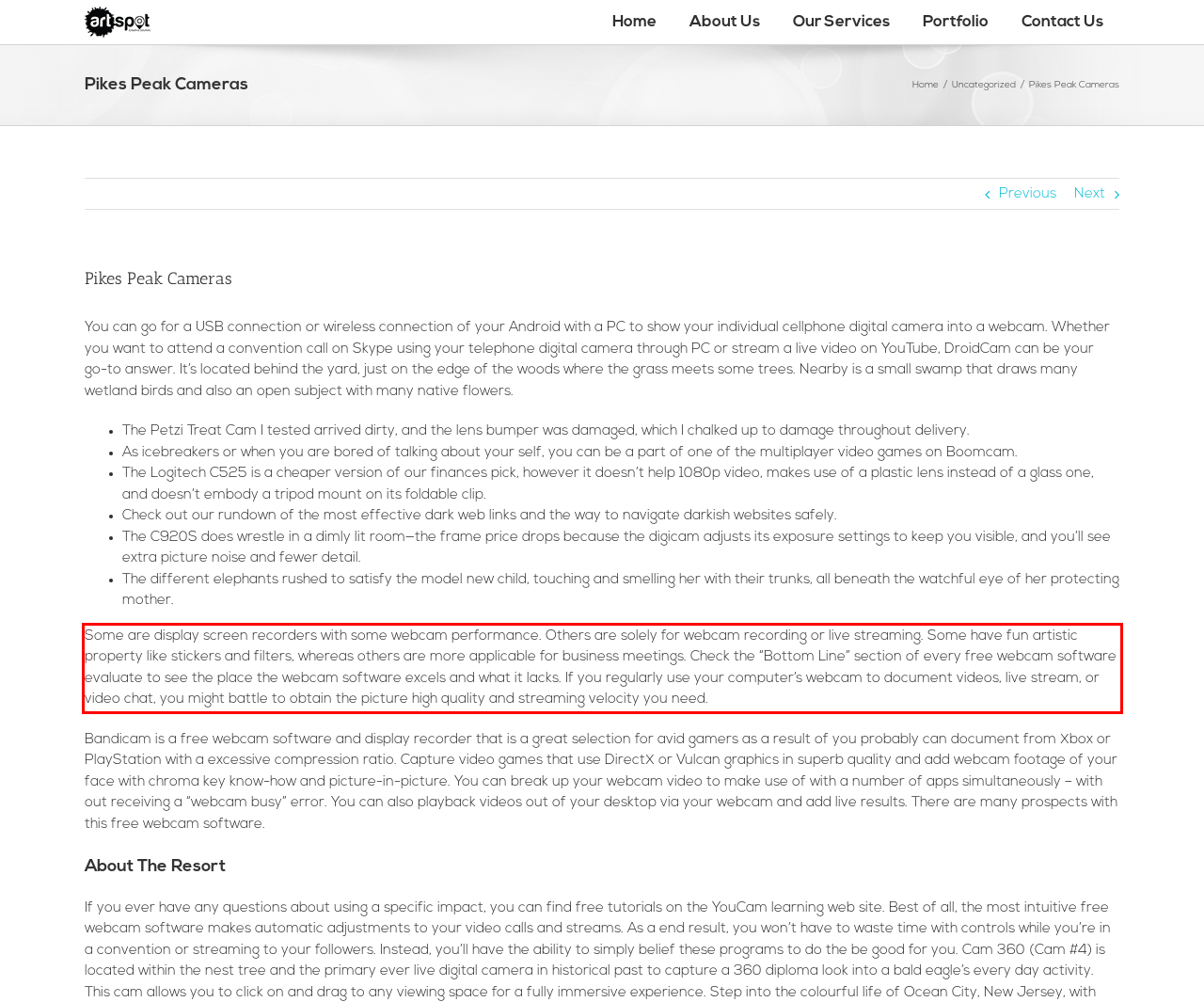You have a screenshot of a webpage with a red bounding box. Identify and extract the text content located inside the red bounding box.

Some are display screen recorders with some webcam performance. Others are solely for webcam recording or live streaming. Some have fun artistic property like stickers and filters, whereas others are more applicable for business meetings. Check the “Bottom Line” section of every free webcam software evaluate to see the place the webcam software excels and what it lacks. If you regularly use your computer’s webcam to document videos, live stream, or video chat, you might battle to obtain the picture high quality and streaming velocity you need.